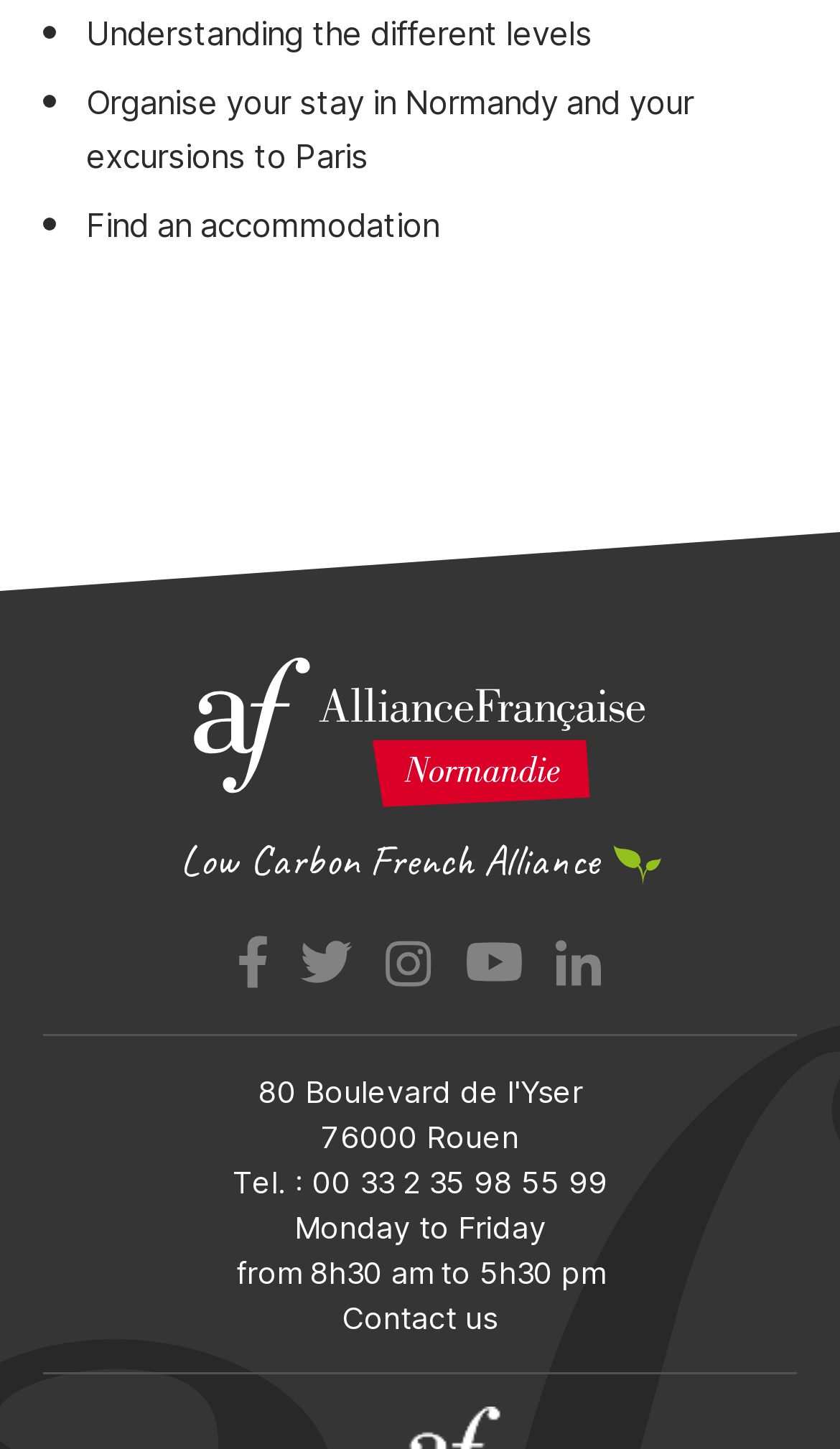What is the region being promoted?
Based on the image, answer the question in a detailed manner.

The webpage is promoting Normandy as a tourist destination, with links to organize stays, excursions to Paris, and finding accommodations.